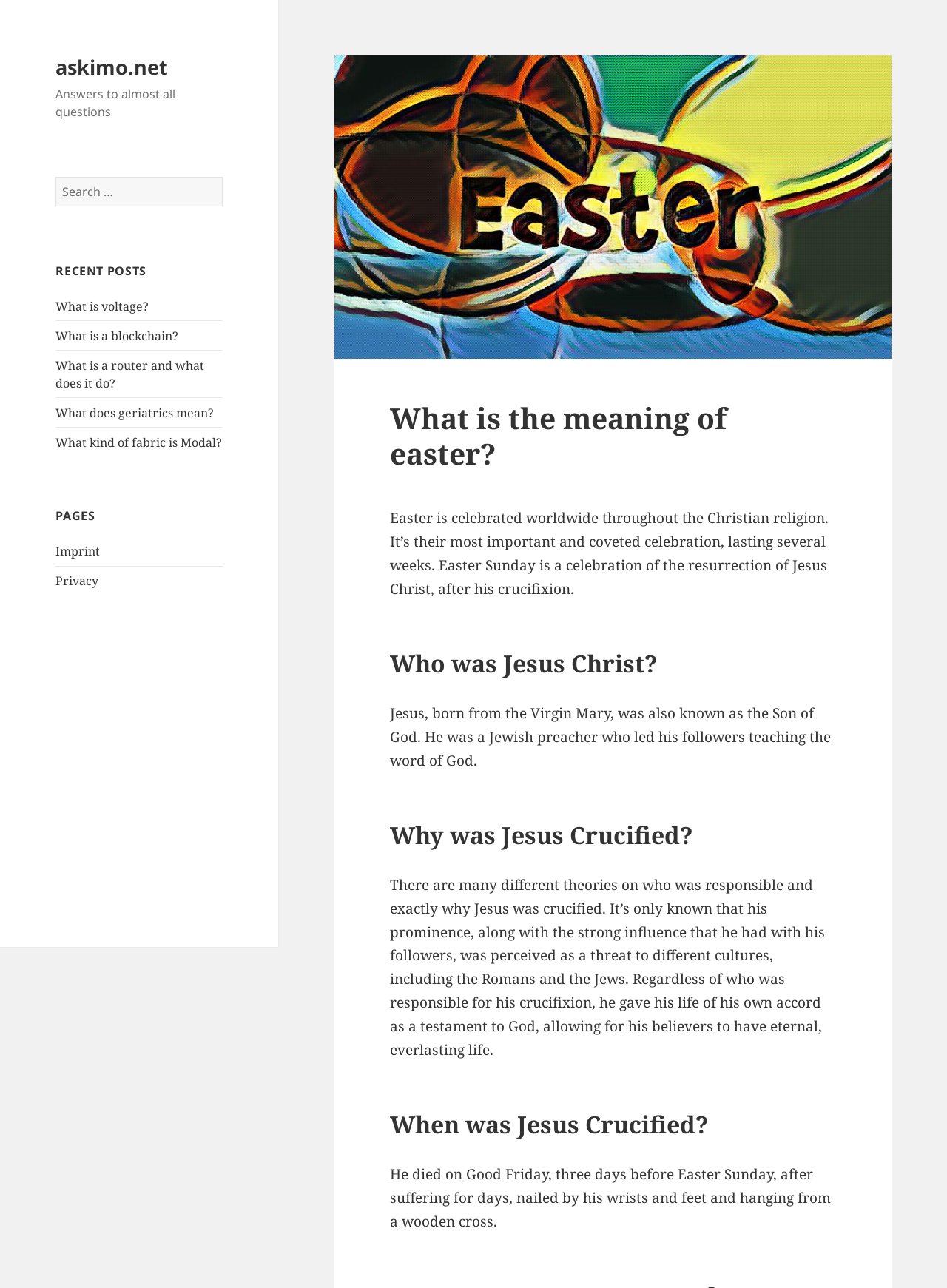Based on the image, give a detailed response to the question: How many days did Jesus suffer before dying?

According to the webpage, Jesus suffered for days before dying, as mentioned in the paragraph 'When was Jesus Crucified?' which states 'He died on Good Friday, three days before Easter Sunday, after suffering for days'.